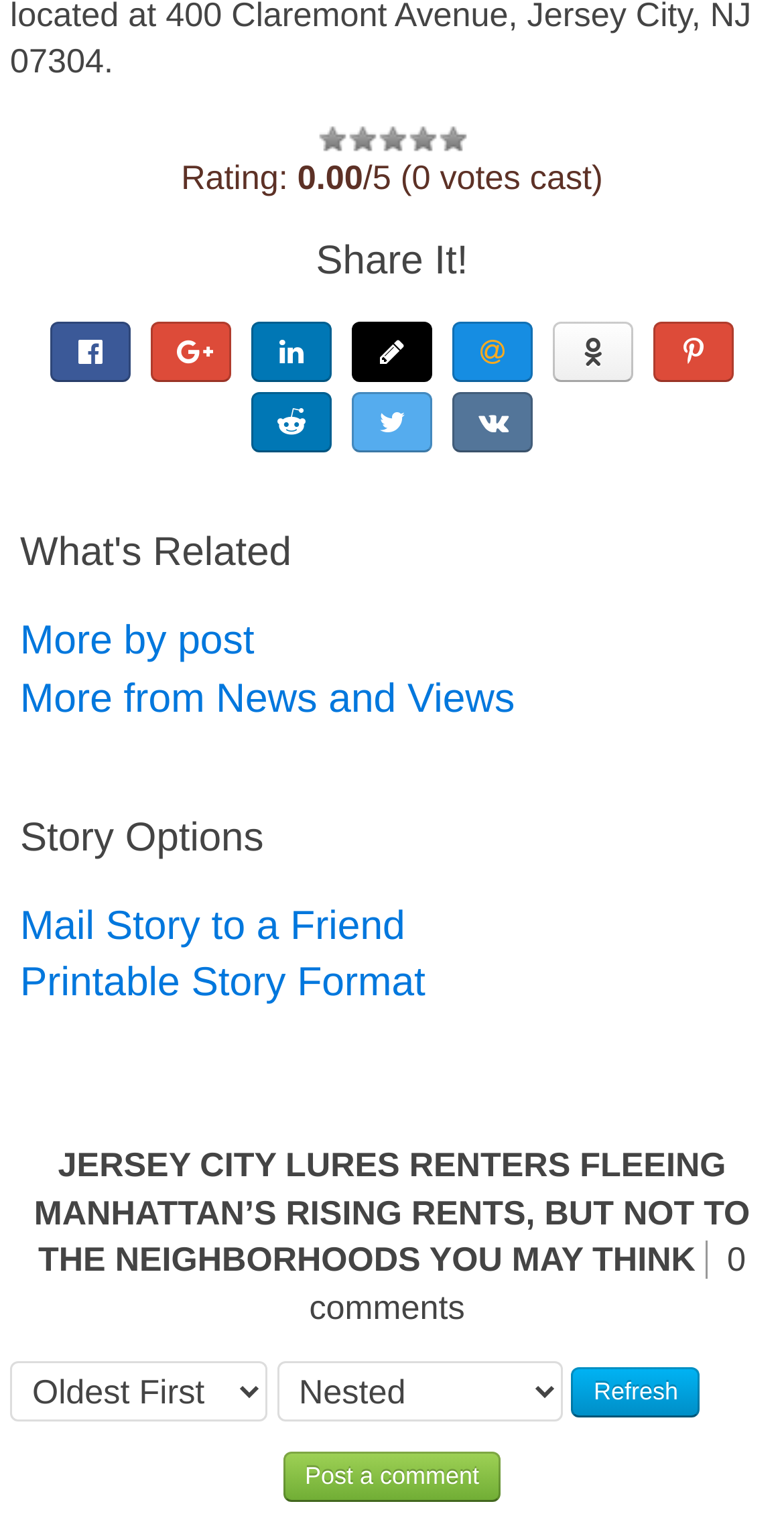What is the title of the story?
Utilize the image to construct a detailed and well-explained answer.

The title of the story is indicated by the StaticText element with the given text, which is a long sentence describing the story.